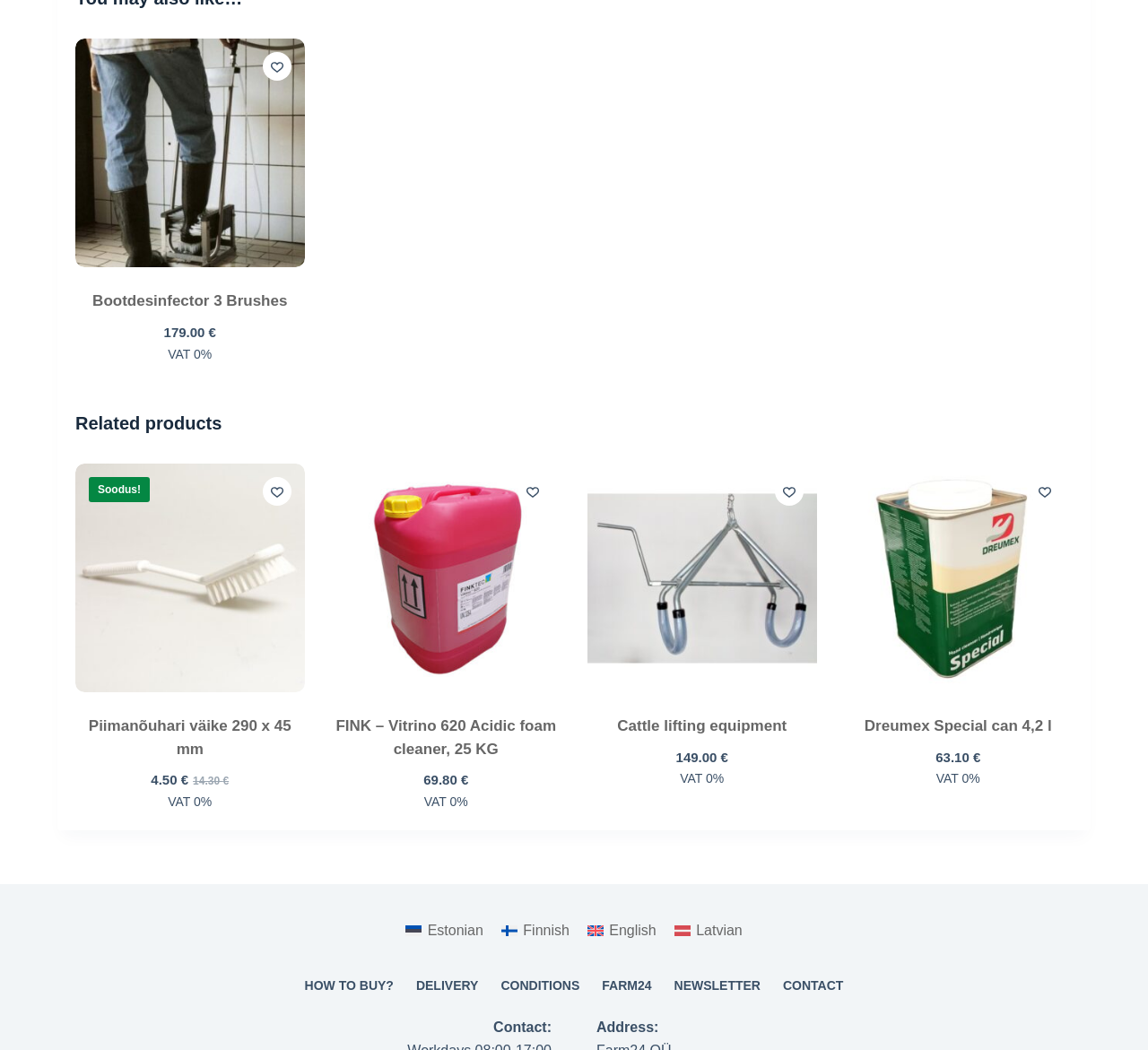Answer the question with a single word or phrase: 
What is the purpose of the 'Add to wishlist' links on the webpage?

To add products to a wishlist